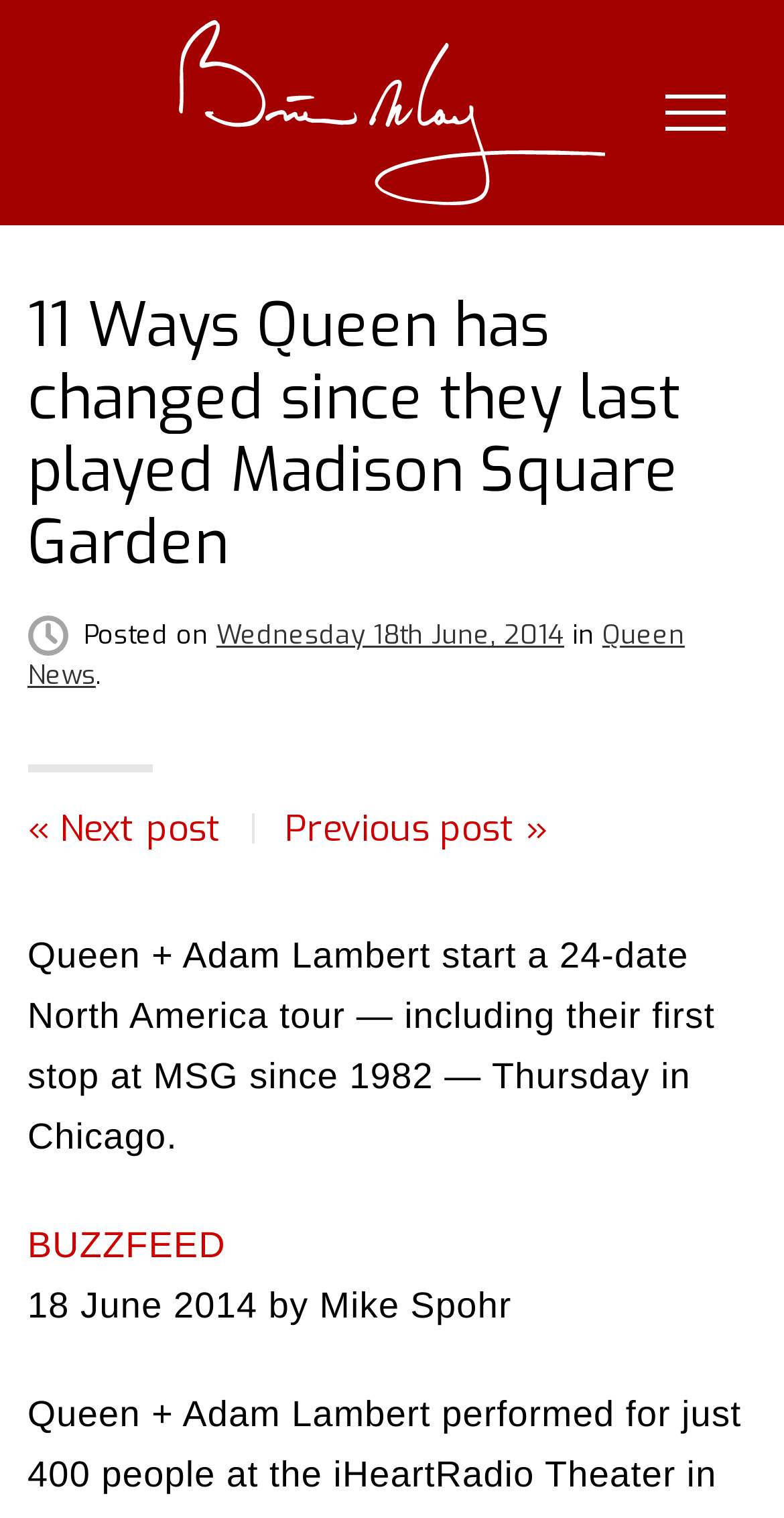What is the name of the news source mentioned in the article?
Refer to the screenshot and deliver a thorough answer to the question presented.

I found the name of the news source by looking at the link 'BUZZFEED' which is located in the main content area.